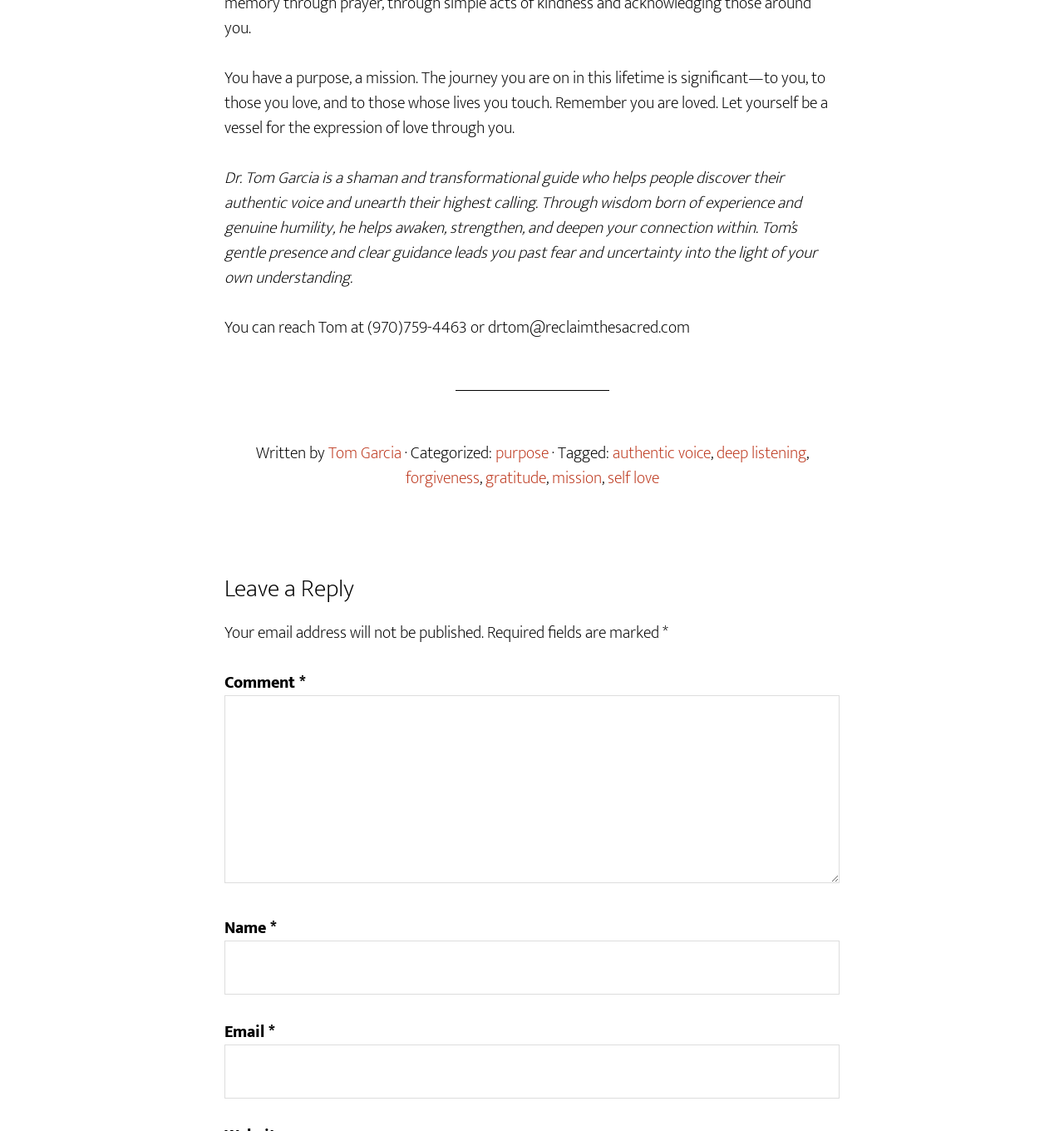Identify the coordinates of the bounding box for the element that must be clicked to accomplish the instruction: "Click the link to read about purpose".

[0.465, 0.388, 0.515, 0.413]